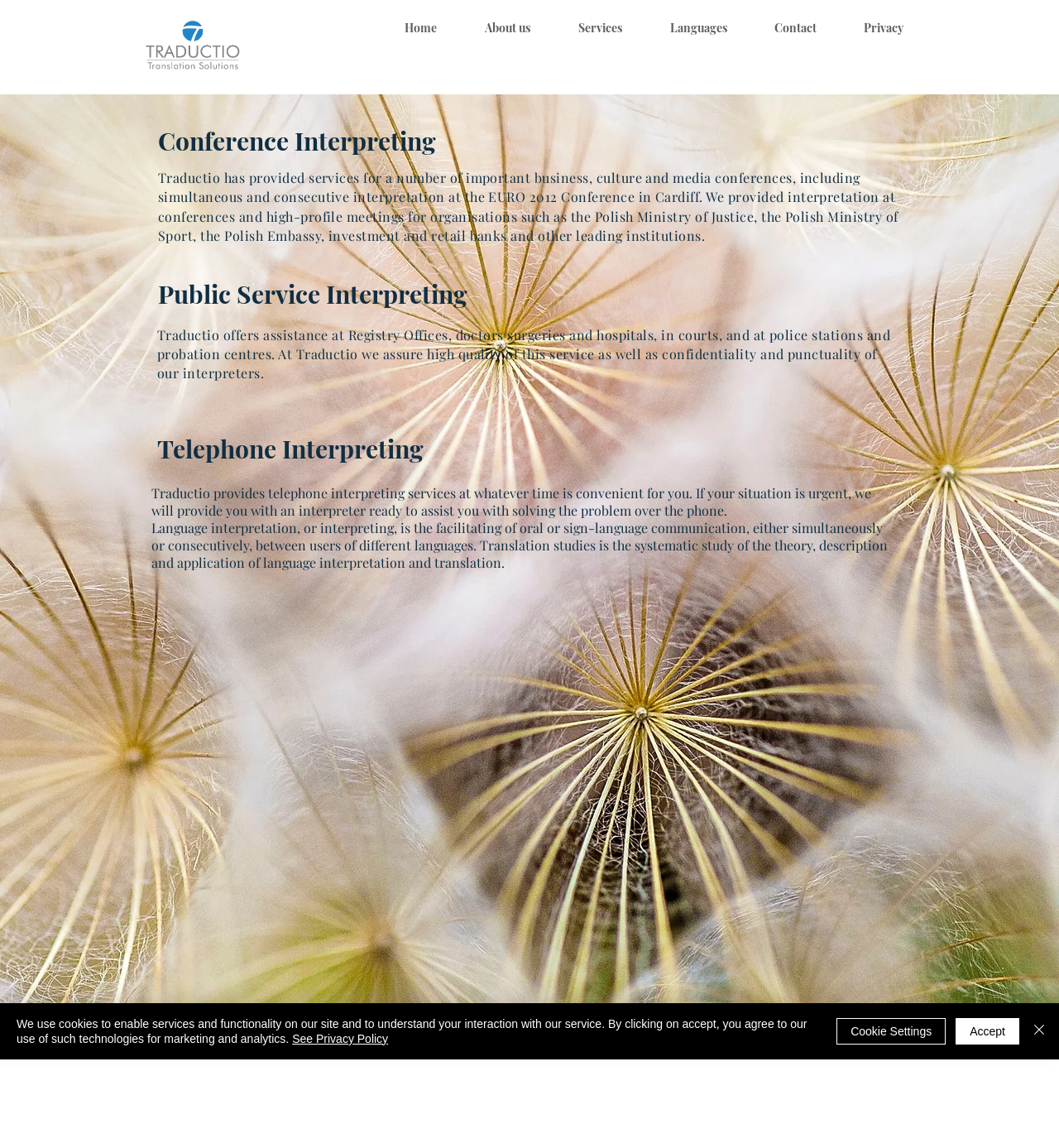Determine the bounding box coordinates of the clickable region to execute the instruction: "Click the Services link". The coordinates should be four float numbers between 0 and 1, denoted as [left, top, right, bottom].

[0.523, 0.014, 0.61, 0.034]